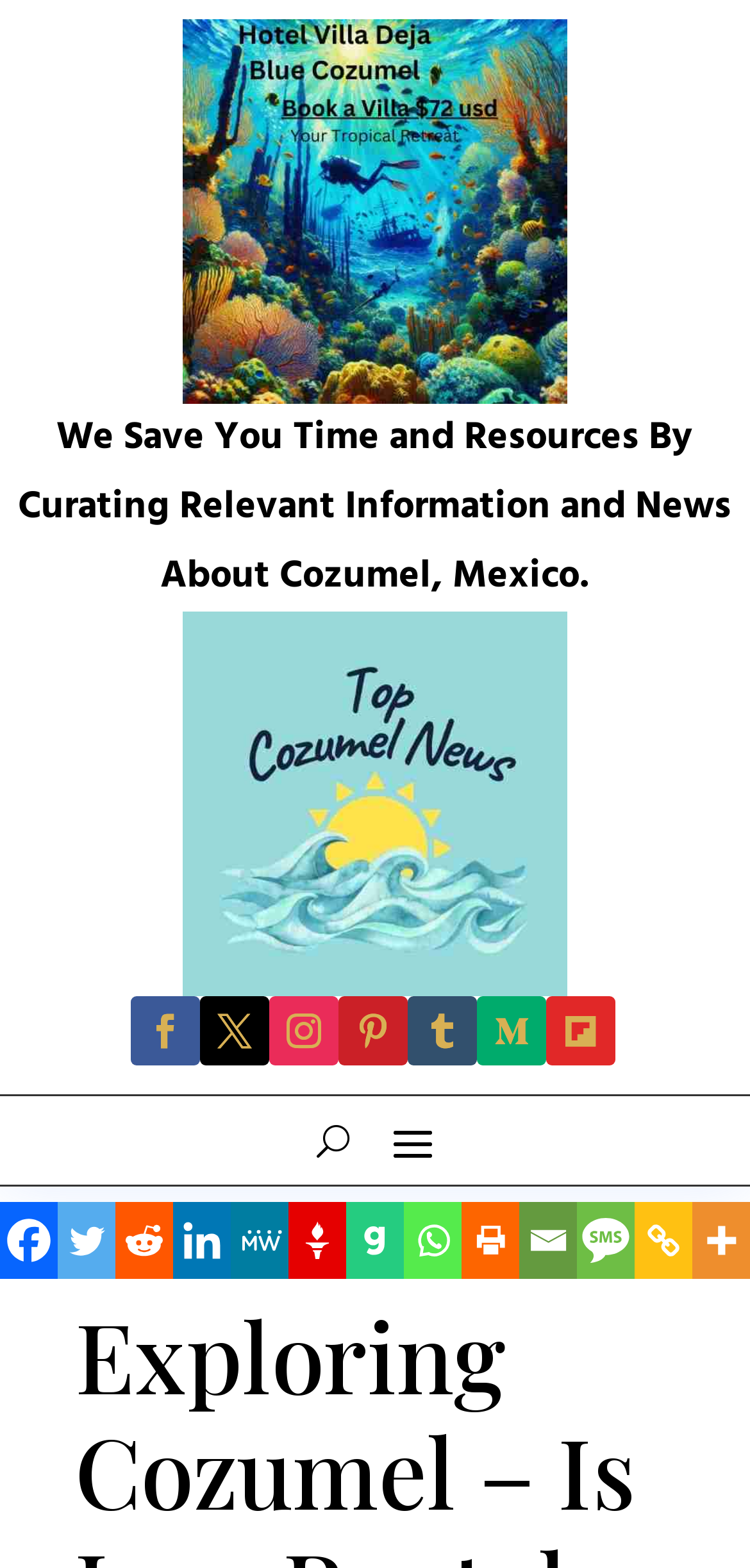Please identify the bounding box coordinates of the element's region that should be clicked to execute the following instruction: "Click the logo". The bounding box coordinates must be four float numbers between 0 and 1, i.e., [left, top, right, bottom].

[0.244, 0.232, 0.756, 0.271]